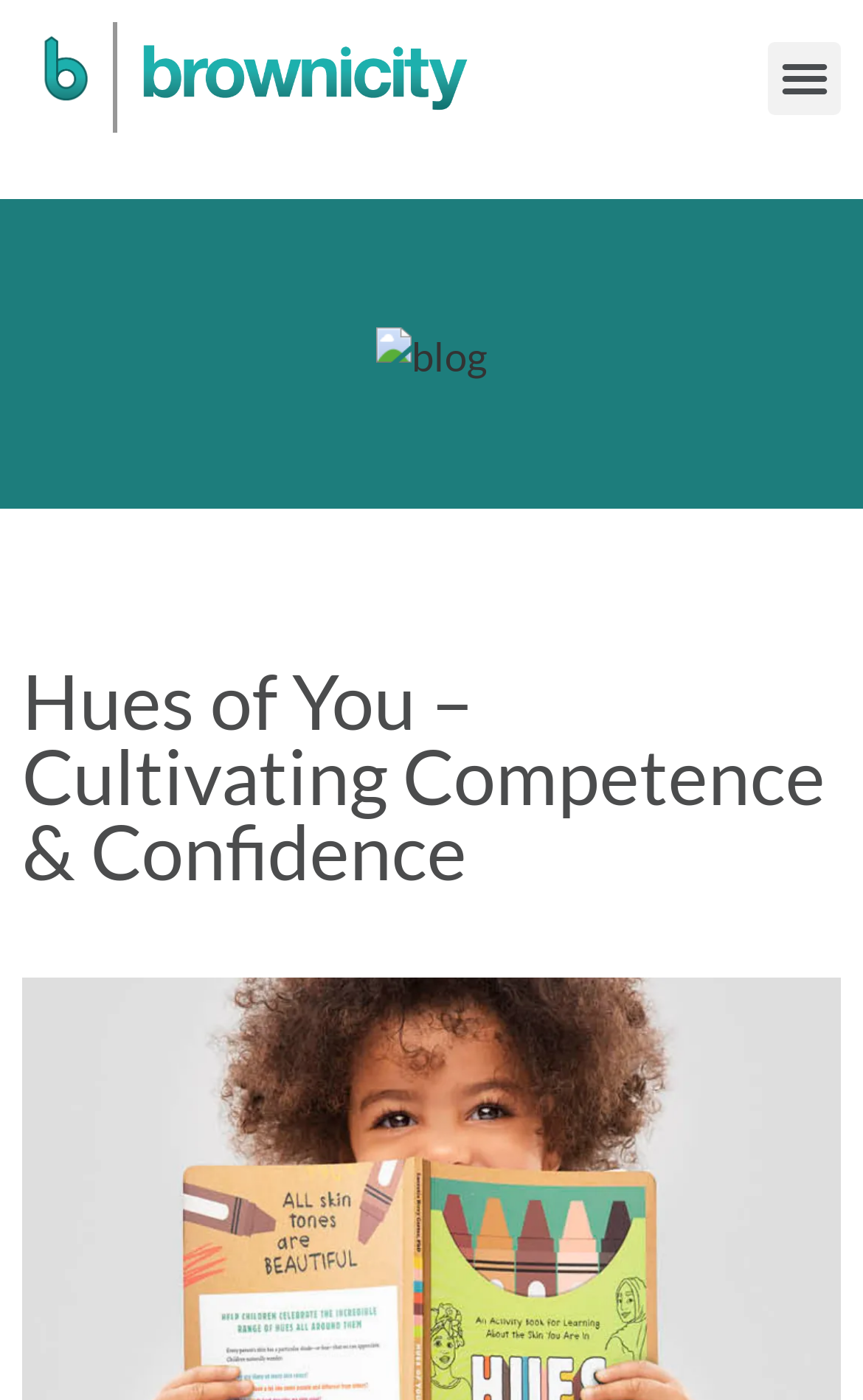What is the purpose of the button in the top right corner?
Based on the screenshot, provide your answer in one word or phrase.

Menu Toggle